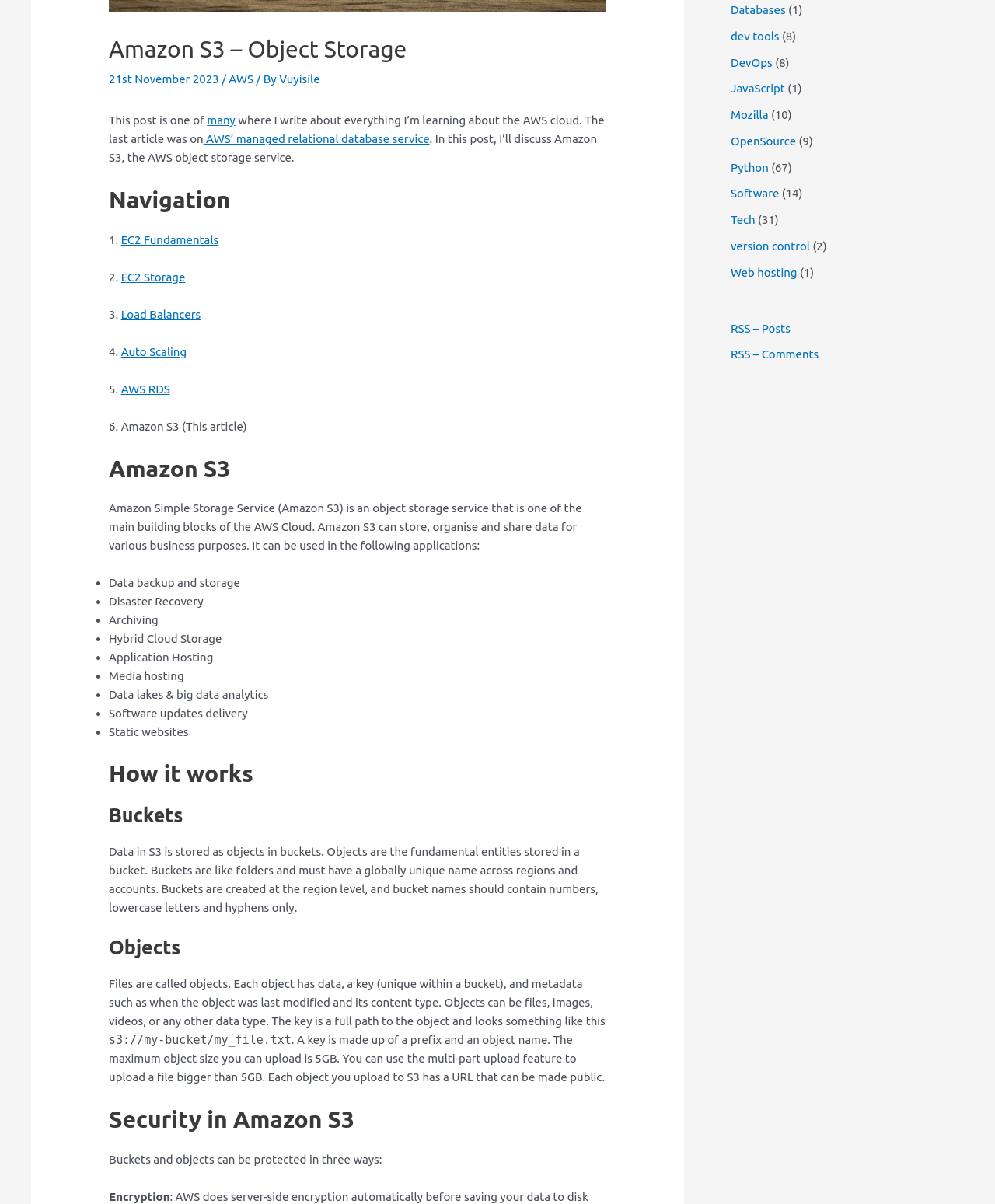Find the bounding box of the element with the following description: "AWS". The coordinates must be four float numbers between 0 and 1, formatted as [left, top, right, bottom].

[0.23, 0.06, 0.255, 0.071]